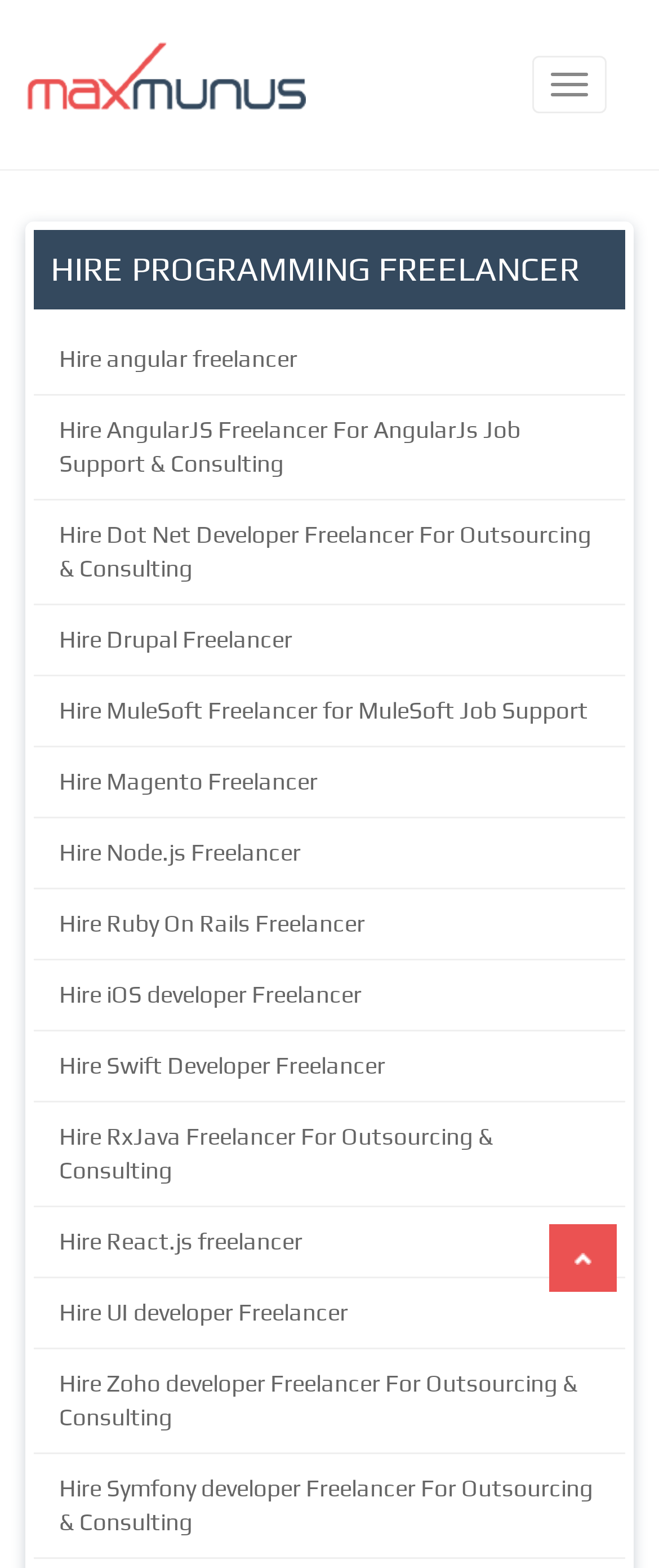Please extract and provide the main headline of the webpage.

Hire Android Developer Freelancer